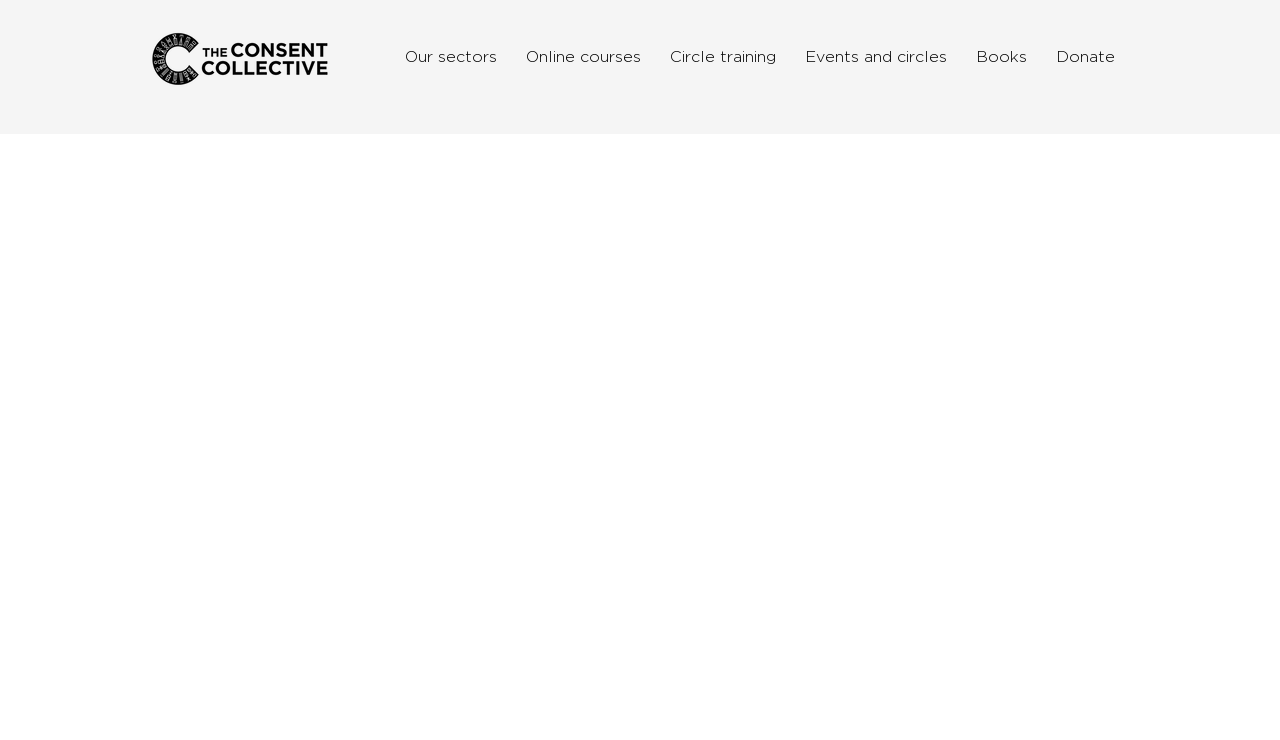Elaborate on the webpage's design and content in a detailed caption.

The webpage appears to be a platform for the Higher and Further Education sectors to collaborate and discuss good practices, share ideas, and provide peer support. 

At the top left corner, there is a logo of the Consent Collective, which is a clickable link. To the right of the logo, a navigation menu is situated, spanning almost the entire width of the page. This menu contains several buttons and links, including "Our sectors", "Online courses", "Circle training", "Events and circles", "Books", and "Donate". The "Our sectors" and "Books" buttons have dropdown menus, but they are not expanded by default. 

The layout of the webpage is organized, with a clear separation between the logo and the navigation menu. The navigation menu items are evenly spaced and aligned horizontally, making it easy to navigate through the different sections of the website.